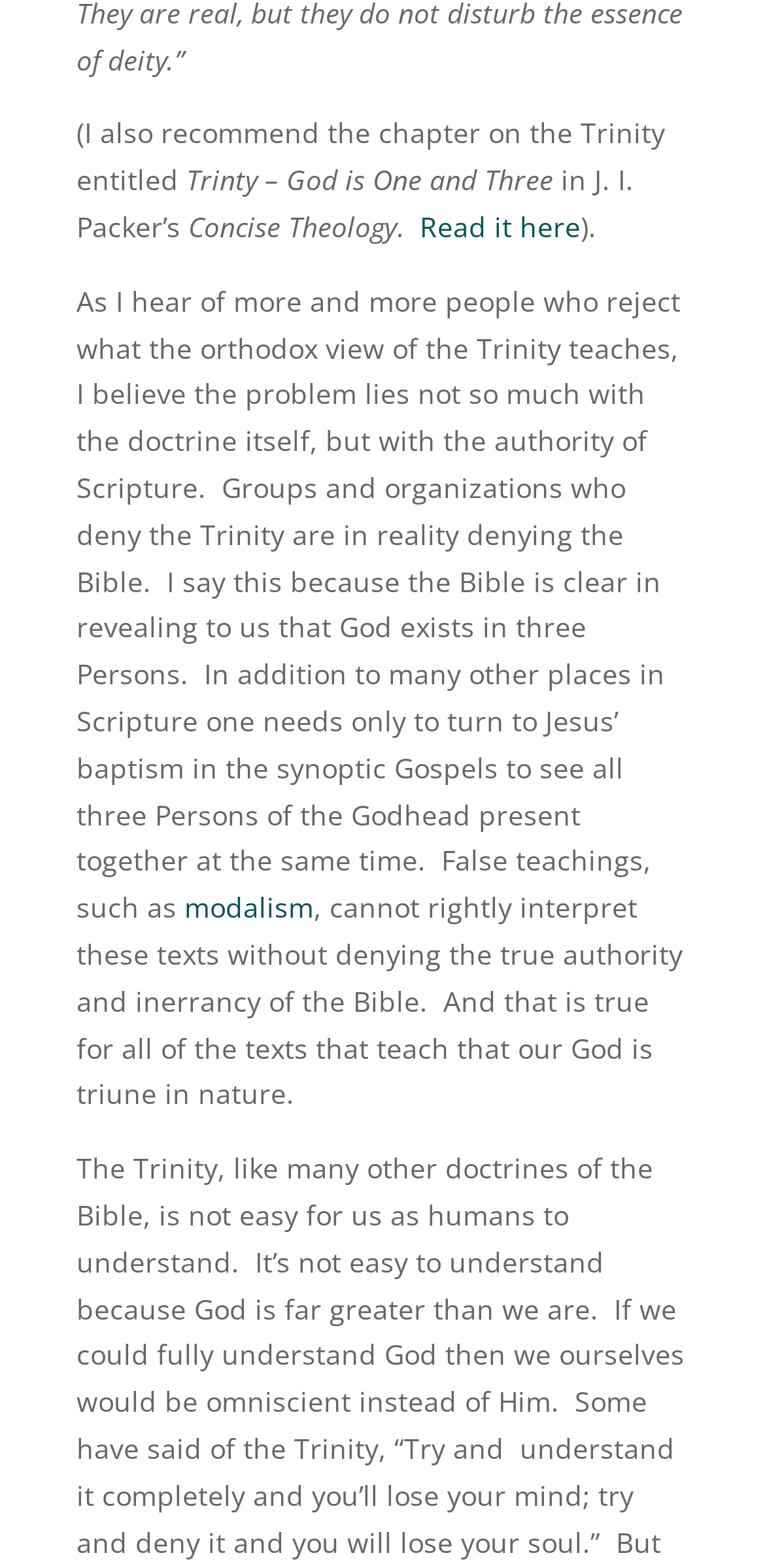Determine the bounding box for the HTML element described here: "modalism". The coordinates should be given as [left, top, right, bottom] with each number being a float between 0 and 1.

[0.241, 0.567, 0.41, 0.591]